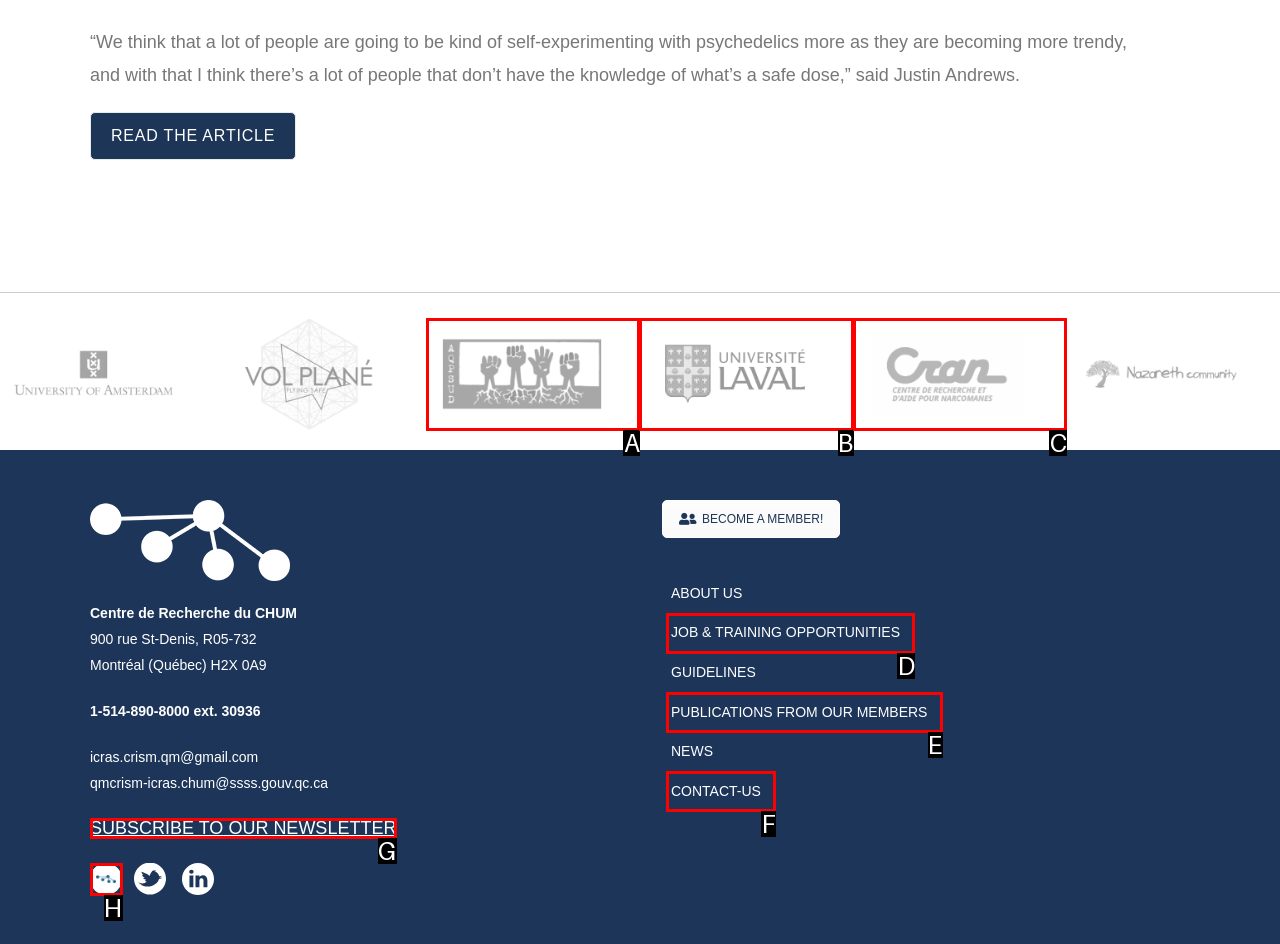Identify the HTML element that matches the description: Publications from our Members. Provide the letter of the correct option from the choices.

E